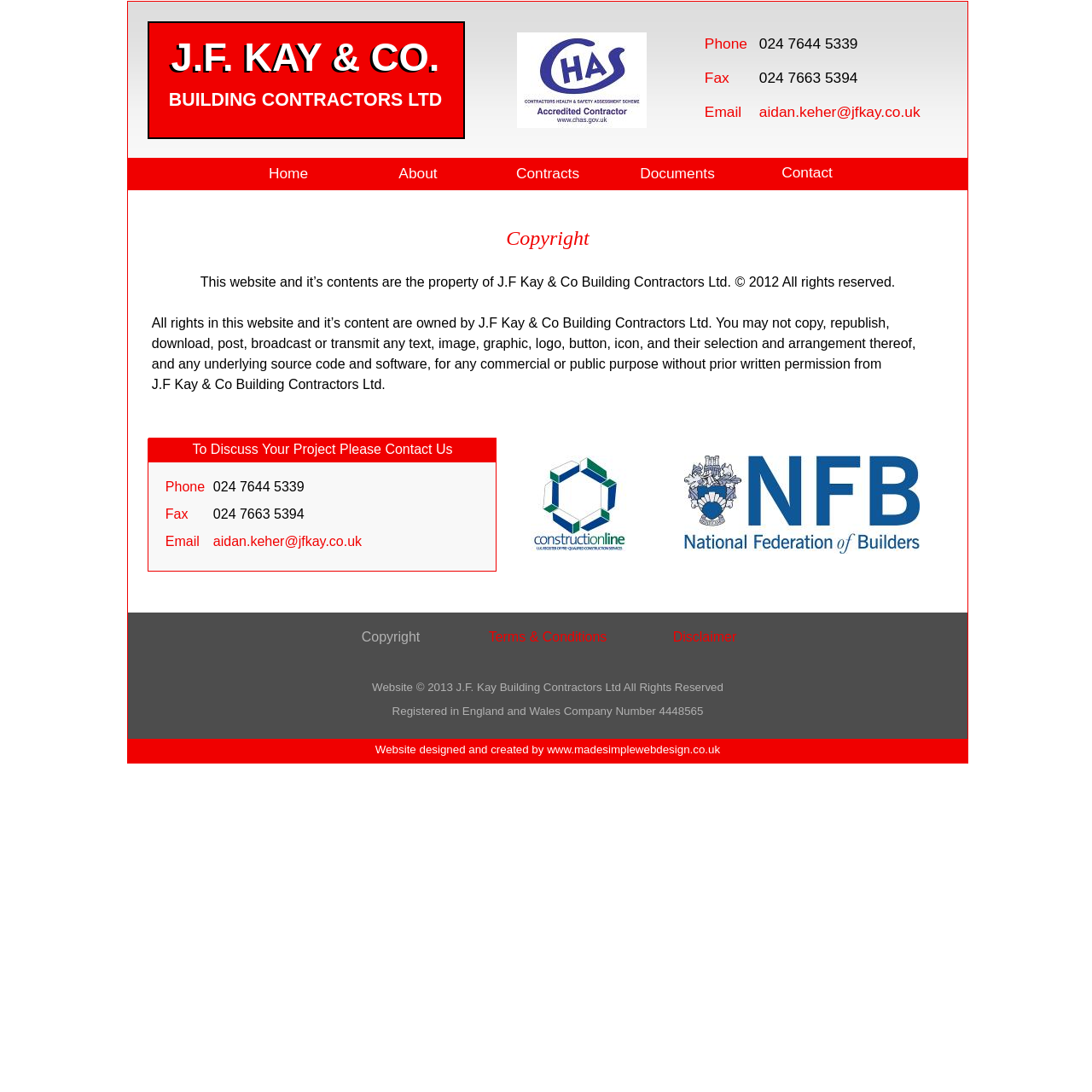Identify the bounding box coordinates of the clickable region required to complete the instruction: "Click the 'JF Kay Building Contractors' heading". The coordinates should be given as four float numbers within the range of 0 and 1, i.e., [left, top, right, bottom].

[0.12, 0.005, 0.883, 0.026]